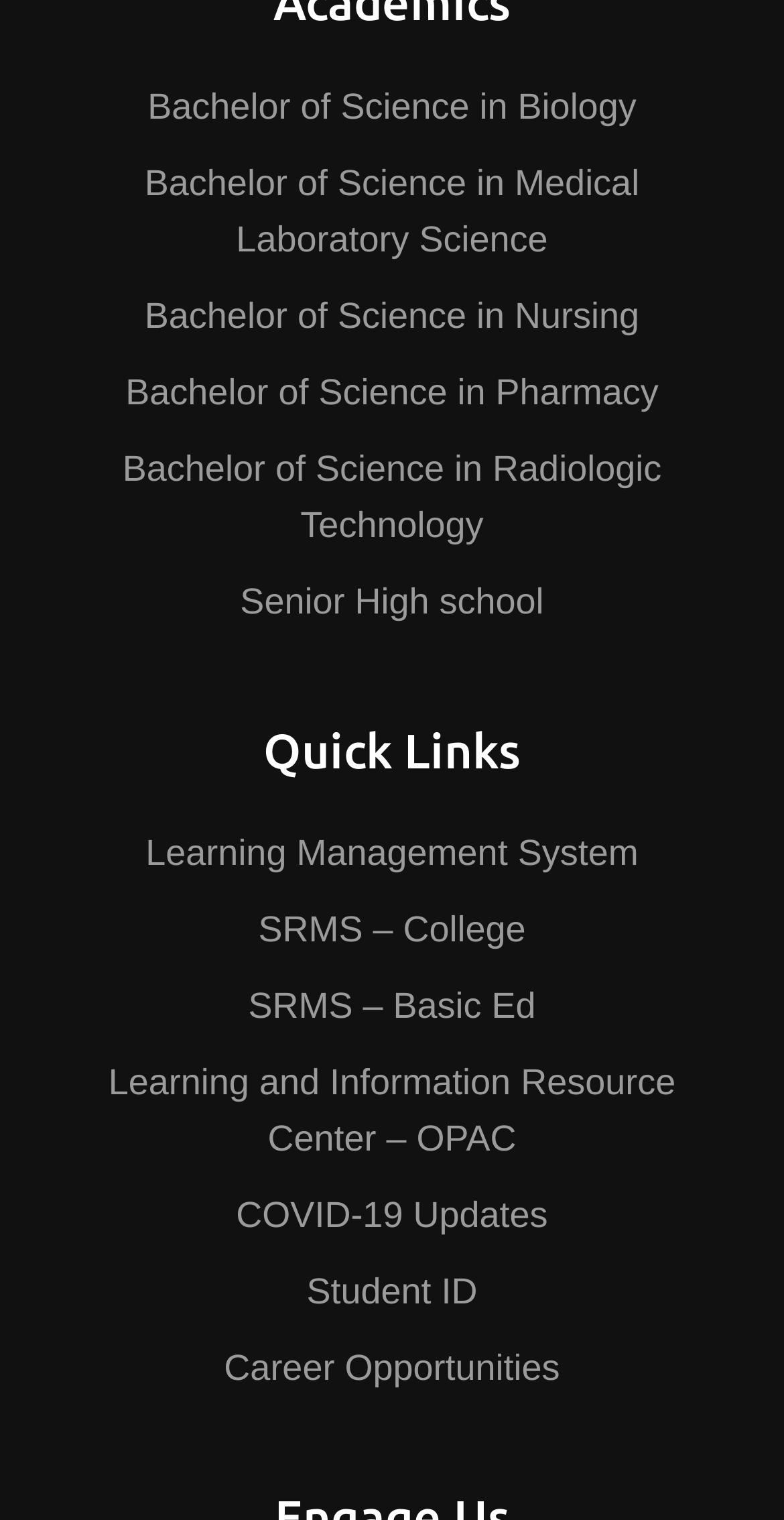What are the academic programs offered? Refer to the image and provide a one-word or short phrase answer.

Biology, Medical Lab Science, Nursing, etc.